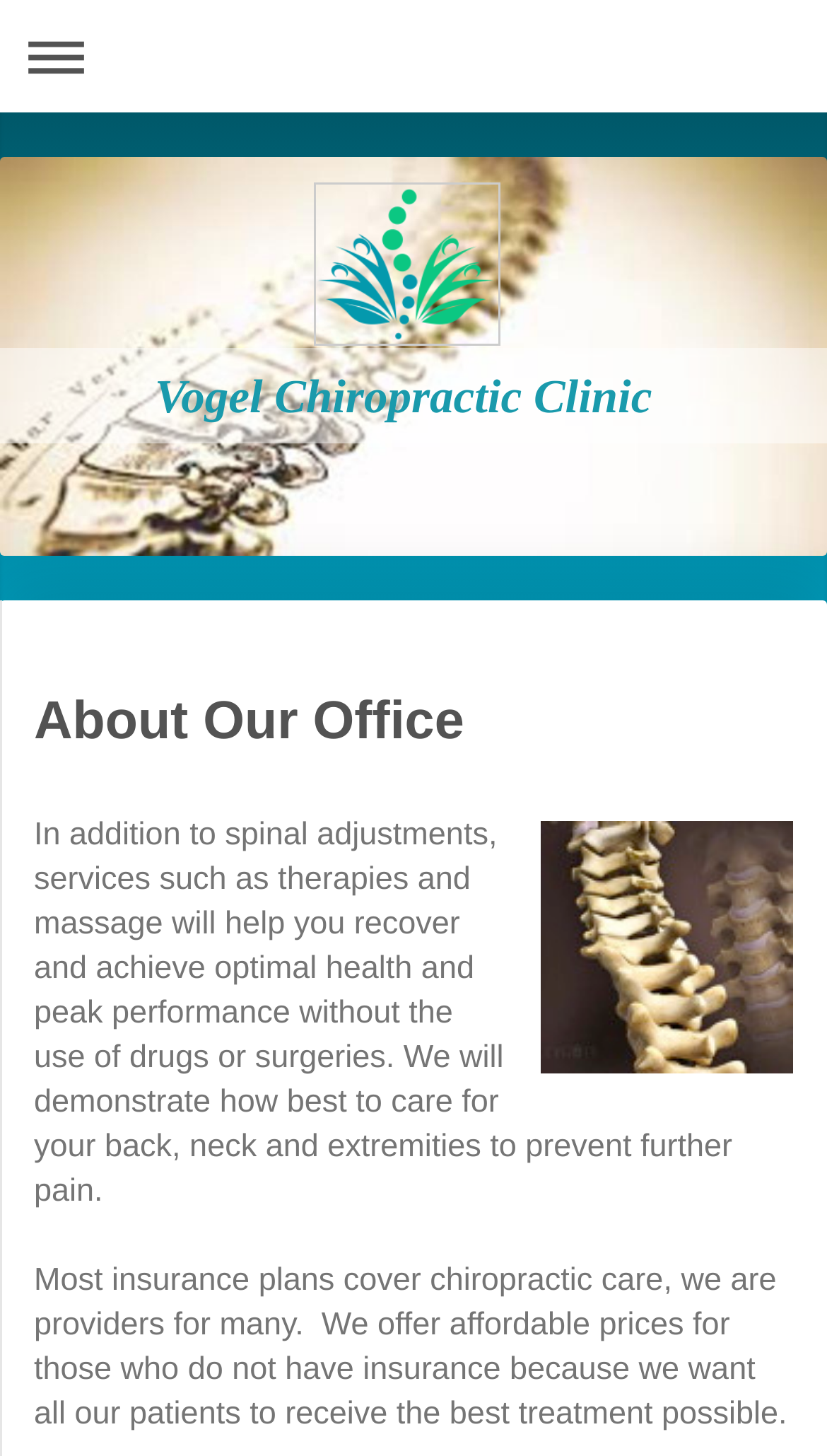Do they accept insurance plans?
Answer the question with a detailed explanation, including all necessary information.

The webpage states that most insurance plans cover chiropractic care, and Vogel Chiropractic Clinic is a provider for many insurance plans. This implies that they do accept insurance plans.